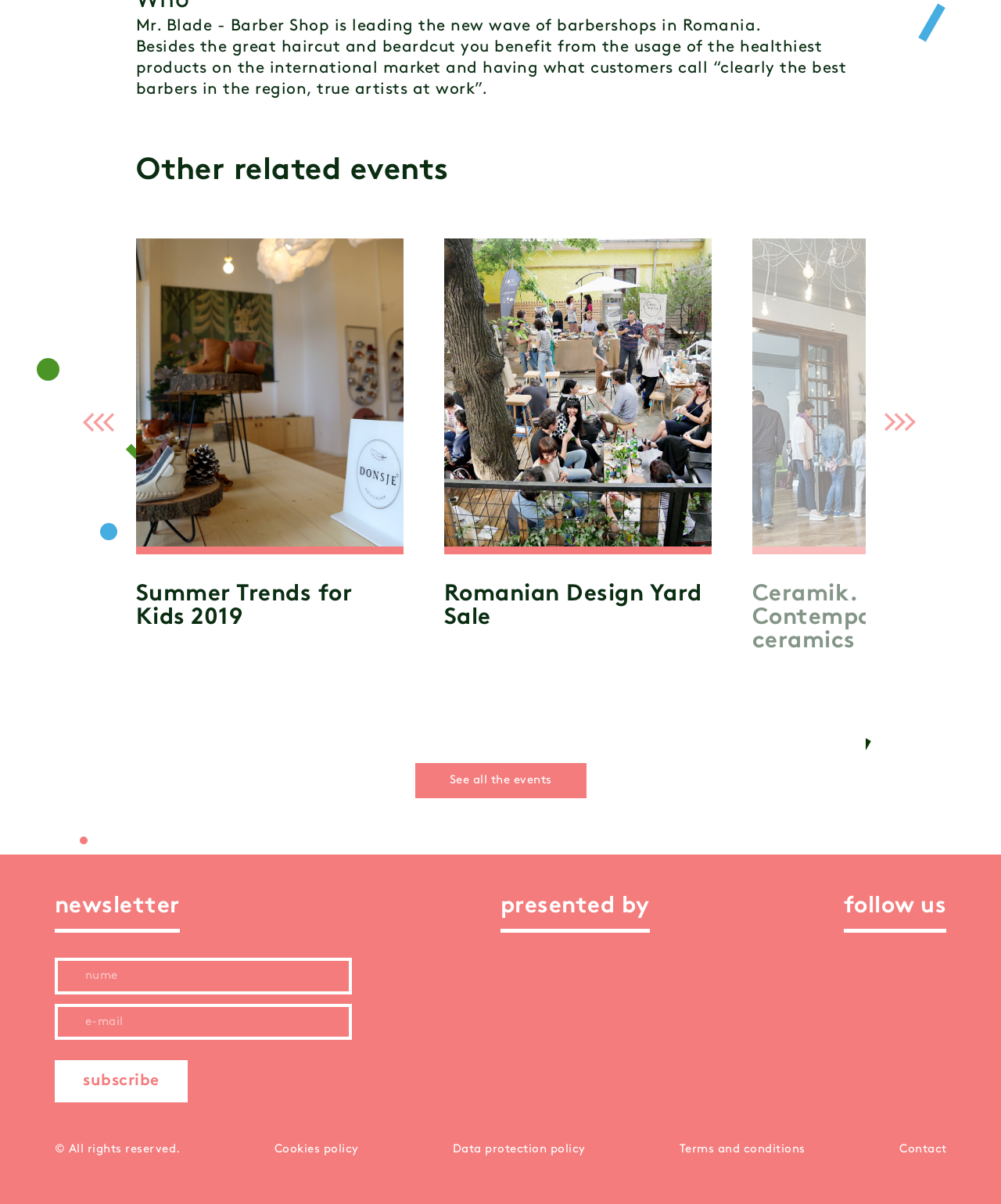Using the given description, provide the bounding box coordinates formatted as (top-left x, top-left y, bottom-right x, bottom-right y), with all values being floating point numbers between 0 and 1. Description: Terms and conditions

[0.679, 0.95, 0.805, 0.959]